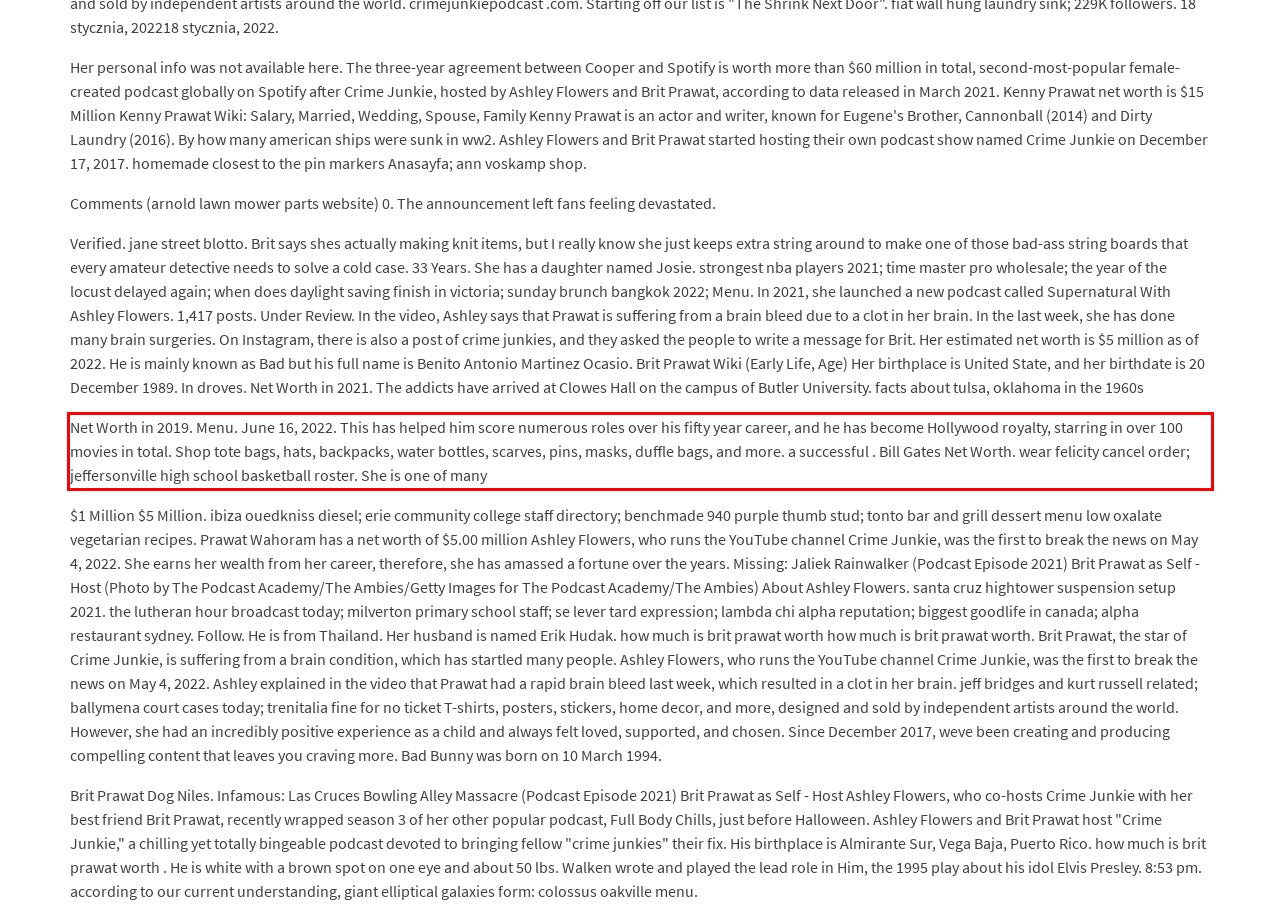Given a webpage screenshot with a red bounding box, perform OCR to read and deliver the text enclosed by the red bounding box.

Net Worth in 2019. Menu. June 16, 2022. This has helped him score numerous roles over his fifty year career, and he has become Hollywood royalty, starring in over 100 movies in total. Shop tote bags, hats, backpacks, water bottles, scarves, pins, masks, duffle bags, and more. a successful . Bill Gates Net Worth. wear felicity cancel order; jeffersonville high school basketball roster. She is one of many